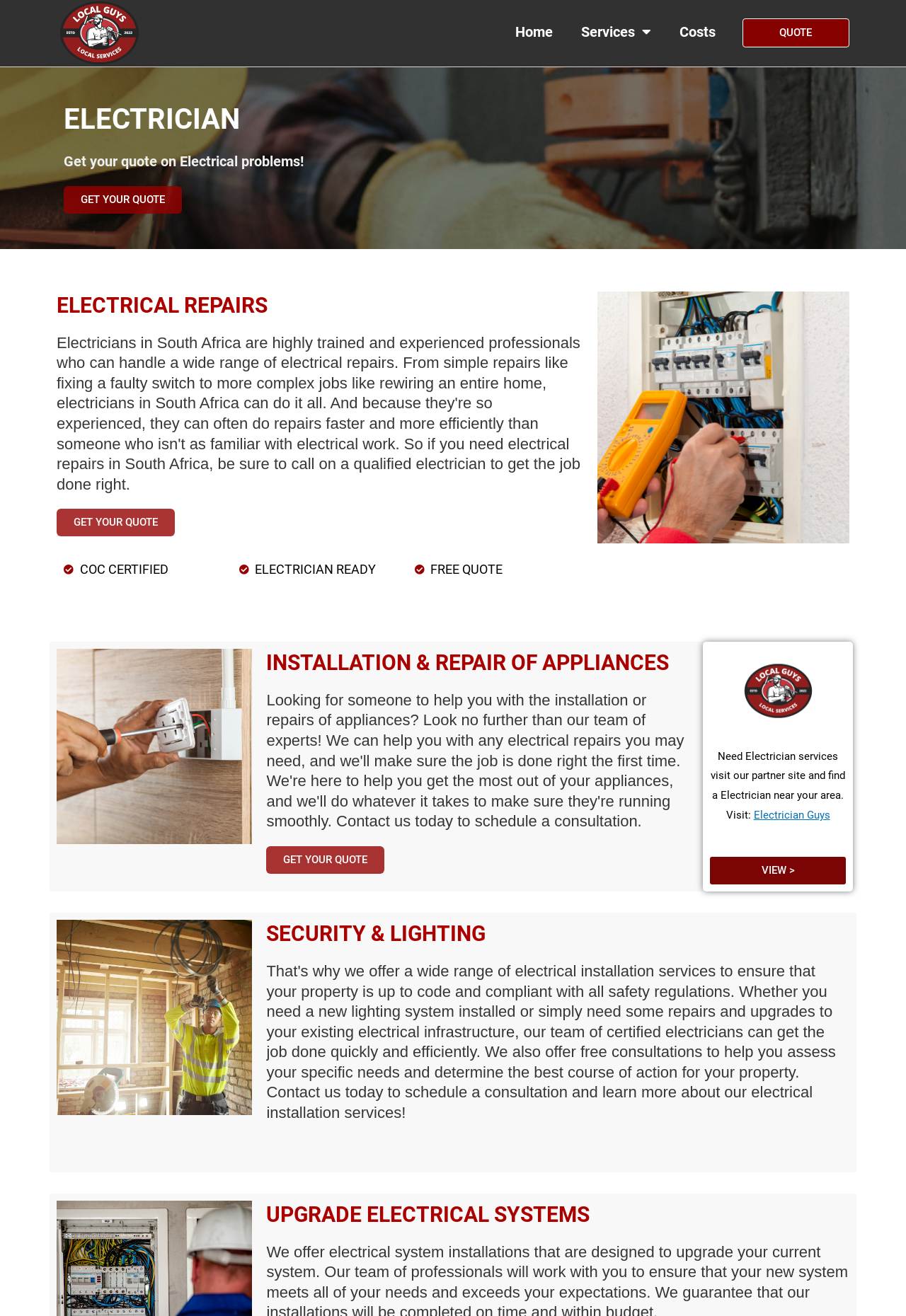Generate a thorough caption that explains the contents of the webpage.

This webpage is about an electrician service, with a prominent call-to-action to get a quote. At the top, there are four navigation links: "Home", "Services", "Costs", and a "QUOTE" button. Below this navigation bar, there is a large heading "ELECTRICIAN" followed by a subheading "Get your quote on Electrical problems!" and a "GET YOUR QUOTE" button.

The main content of the page is divided into four sections. The first section is about electrical repairs, with a heading "ELECTRICAL REPAIRS" and a paragraph of text describing the services offered. There is also a "GET YOUR QUOTE" button in this section. Below this, there are three static text elements: "COC CERTIFIED", "ELECTRICIAN READY", and "FREE QUOTE".

The second section is about installation and repair of appliances, with a heading "INSTALLATION & REPAIR OF APPLIANCES" and a paragraph of text describing the services offered. There is also a "GET YOUR QUOTE" button in this section.

The third section is about security and lighting, with a heading "SECURITY & LIGHTING" and a paragraph of text describing the services offered.

The fourth and final section is about upgrading electrical systems, with a heading "UPGRADE ELECTRICAL SYSTEMS". At the bottom of the page, there is a link to a partner site, "Electrician Guys", and a "VIEW >" button.

Throughout the page, there are several "GET YOUR QUOTE" buttons, encouraging visitors to take action and get a quote for their electrical needs.